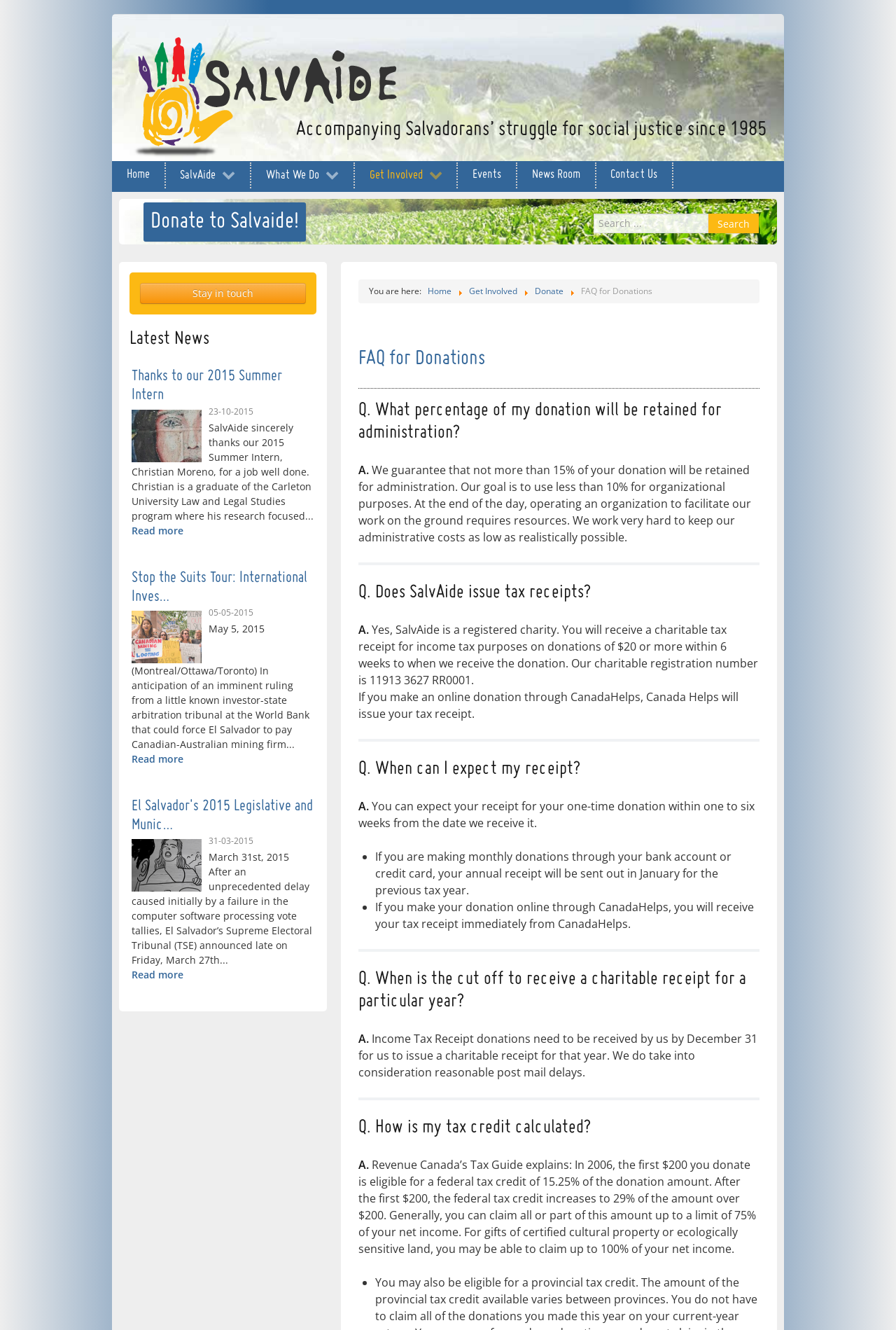What percentage of donations is retained for administration? Analyze the screenshot and reply with just one word or a short phrase.

Not more than 15%